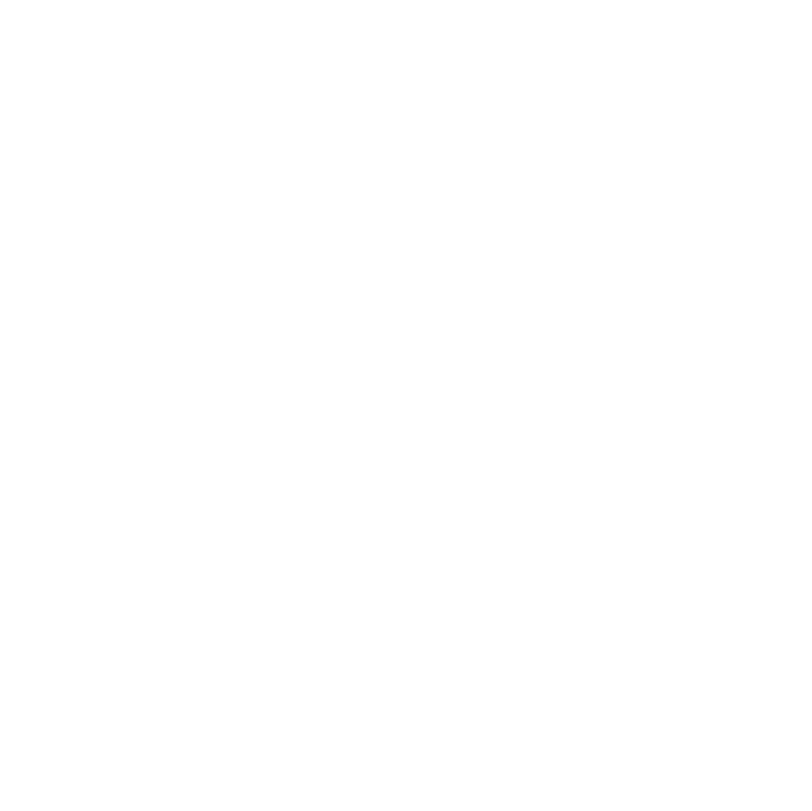Provide a thorough description of what you see in the image.

This image showcases a pair of elegant French bergeres, specifically designed for upholstery. Dating back to the late 19th century, these chairs exhibit a distinguished silhouette highlighted by gracefully turned legs with original castors. The detailing and craftsmanship reflect the classic French style, making them a timeless addition to any interior. Ideal for restoration, the chairs provide an opportunity to choose your own upholstery material, allowing for customization to fit modern décor preferences. Each chair measures approximately 95 cm in height, 79 cm in width, and 68 cm in depth, with a seat height of 40 cm.